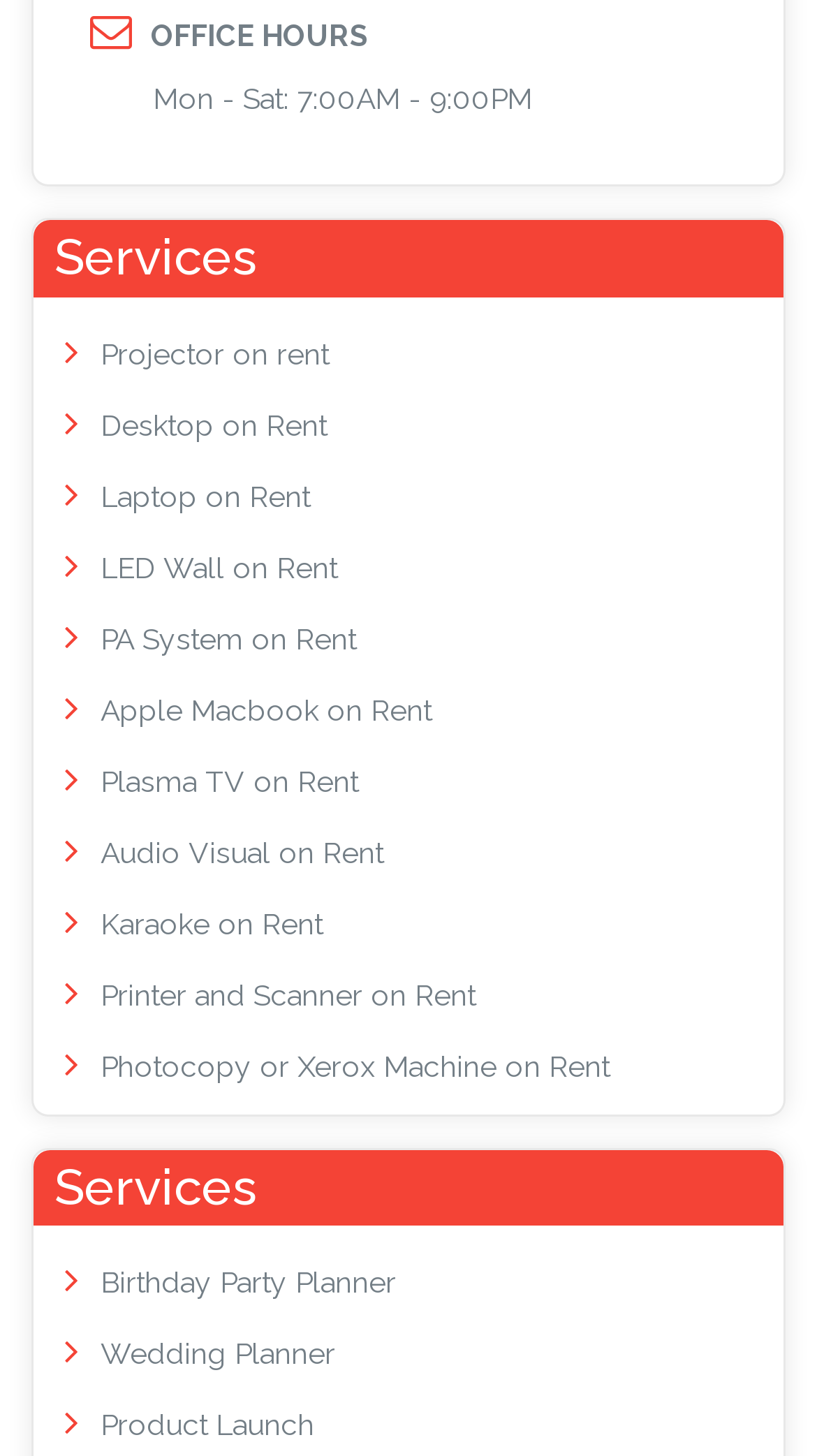Please answer the following question using a single word or phrase: 
How many services are listed?

14